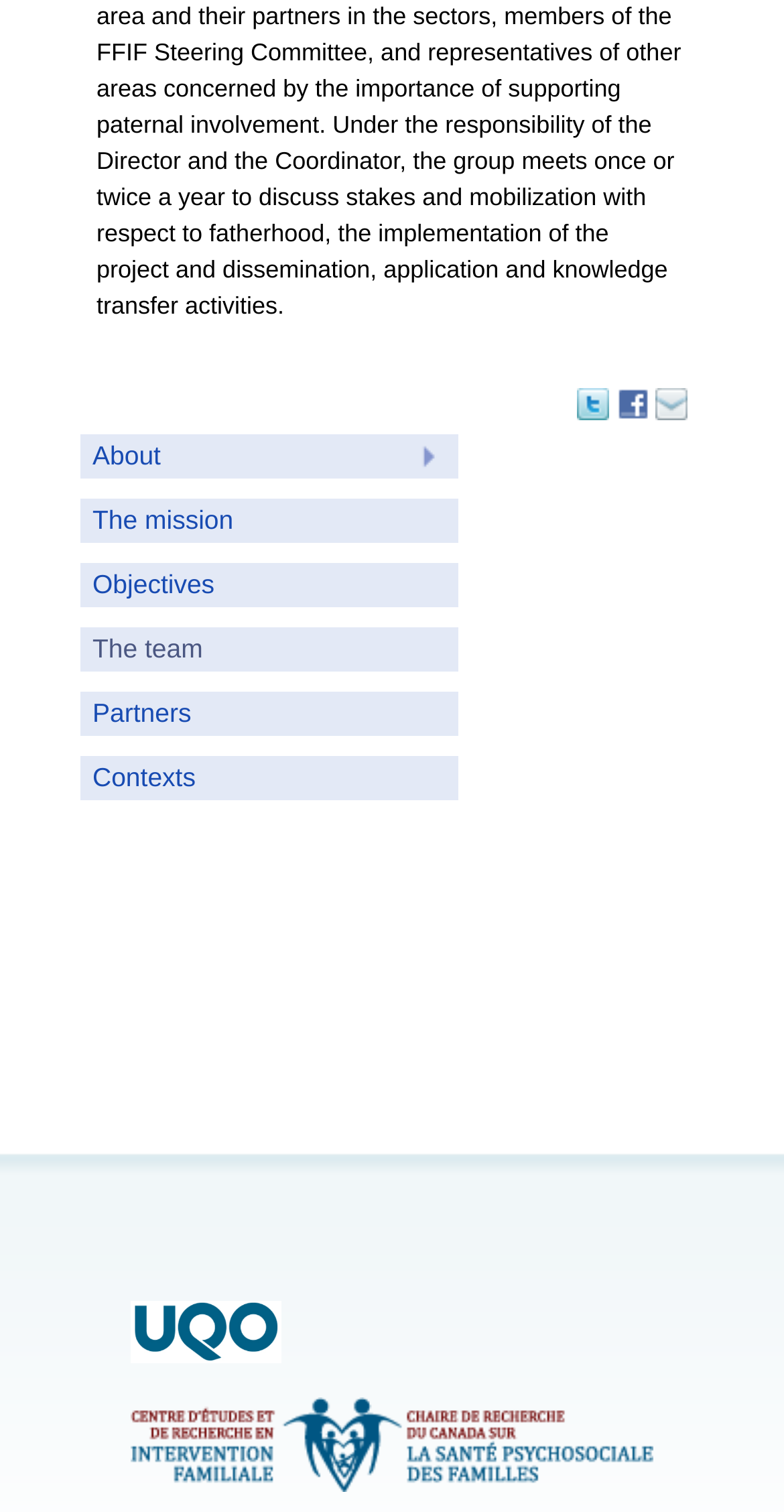Find the bounding box coordinates for the element that must be clicked to complete the instruction: "go to Romeo". The coordinates should be four float numbers between 0 and 1, indicated as [left, top, right, bottom].

None